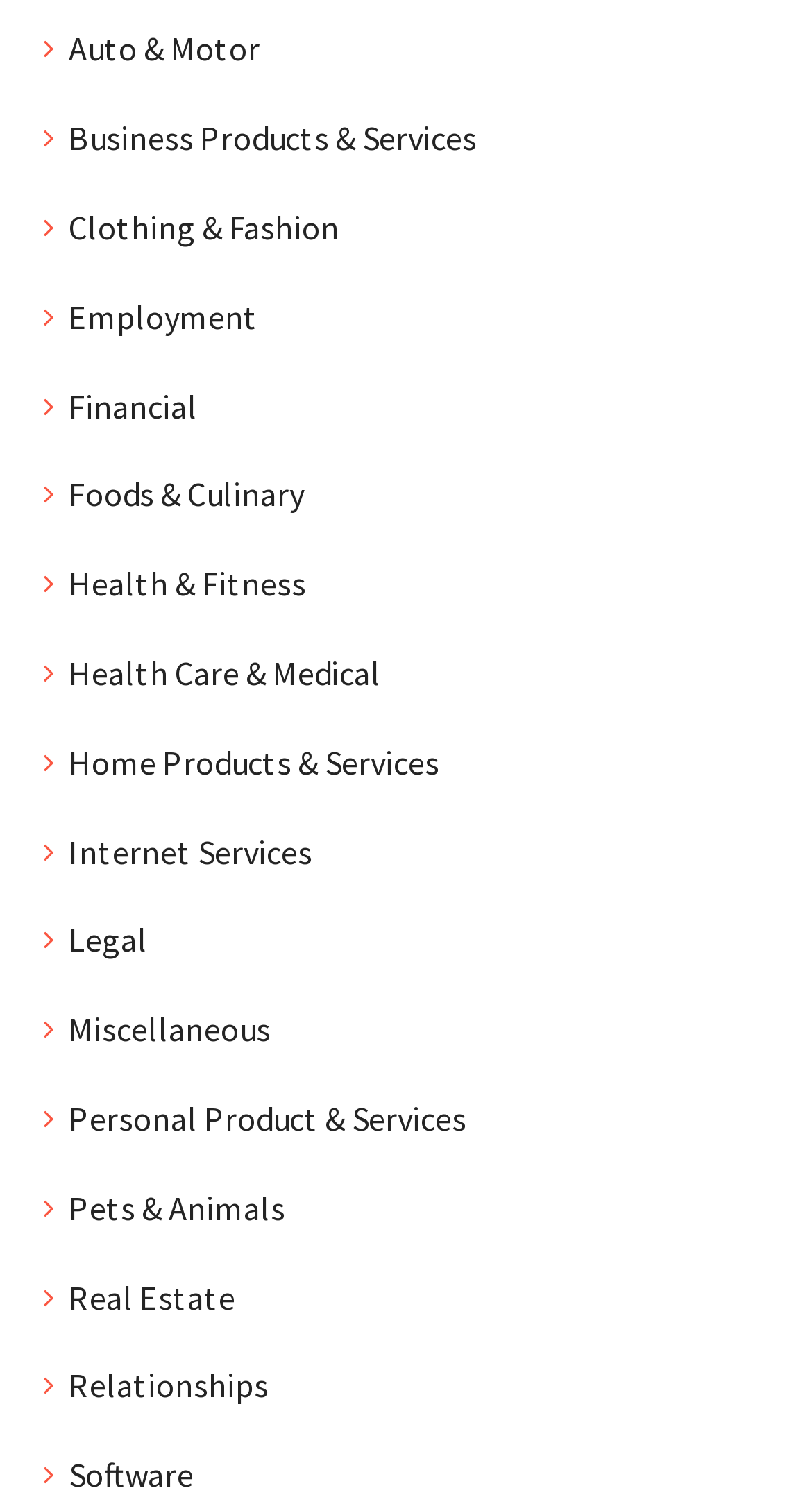How many categories are there?
Using the information from the image, give a concise answer in one word or a short phrase.

18